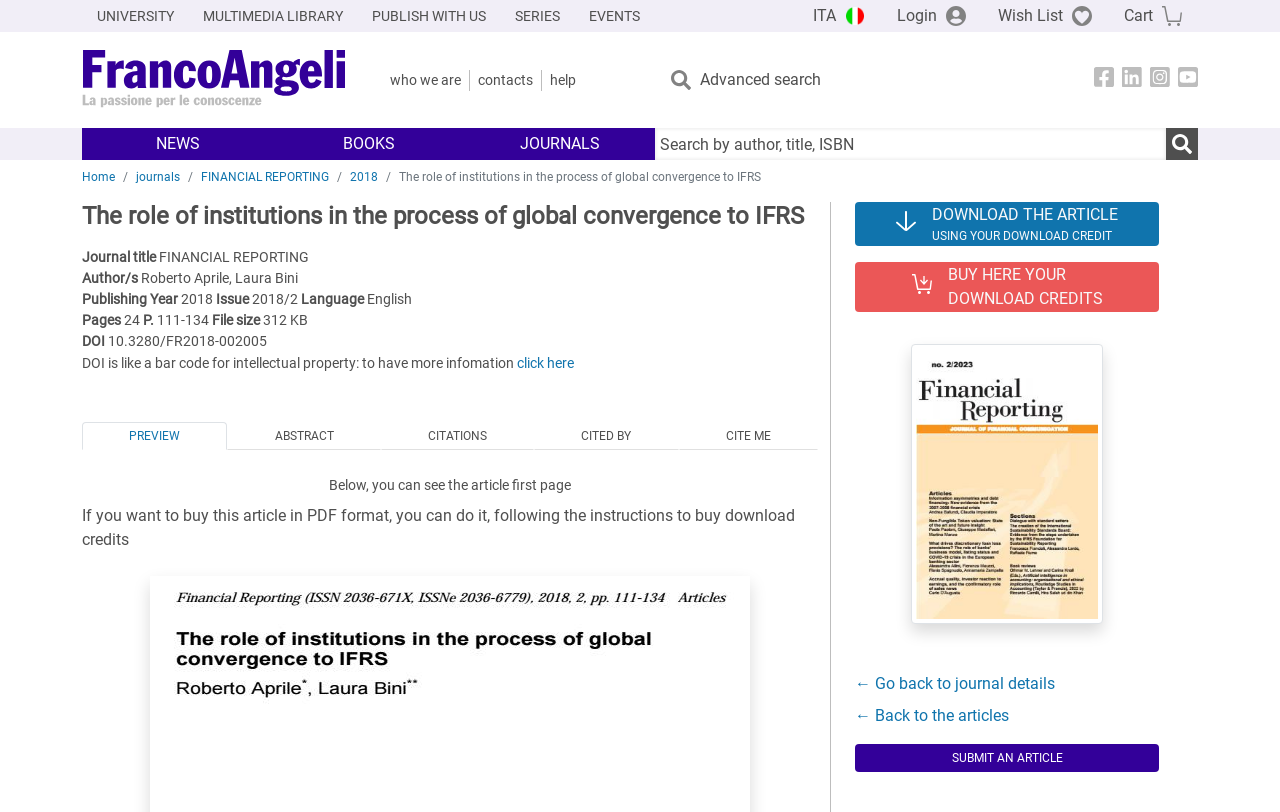Please mark the bounding box coordinates of the area that should be clicked to carry out the instruction: "Go to the multimedia library".

[0.147, 0.0, 0.279, 0.039]